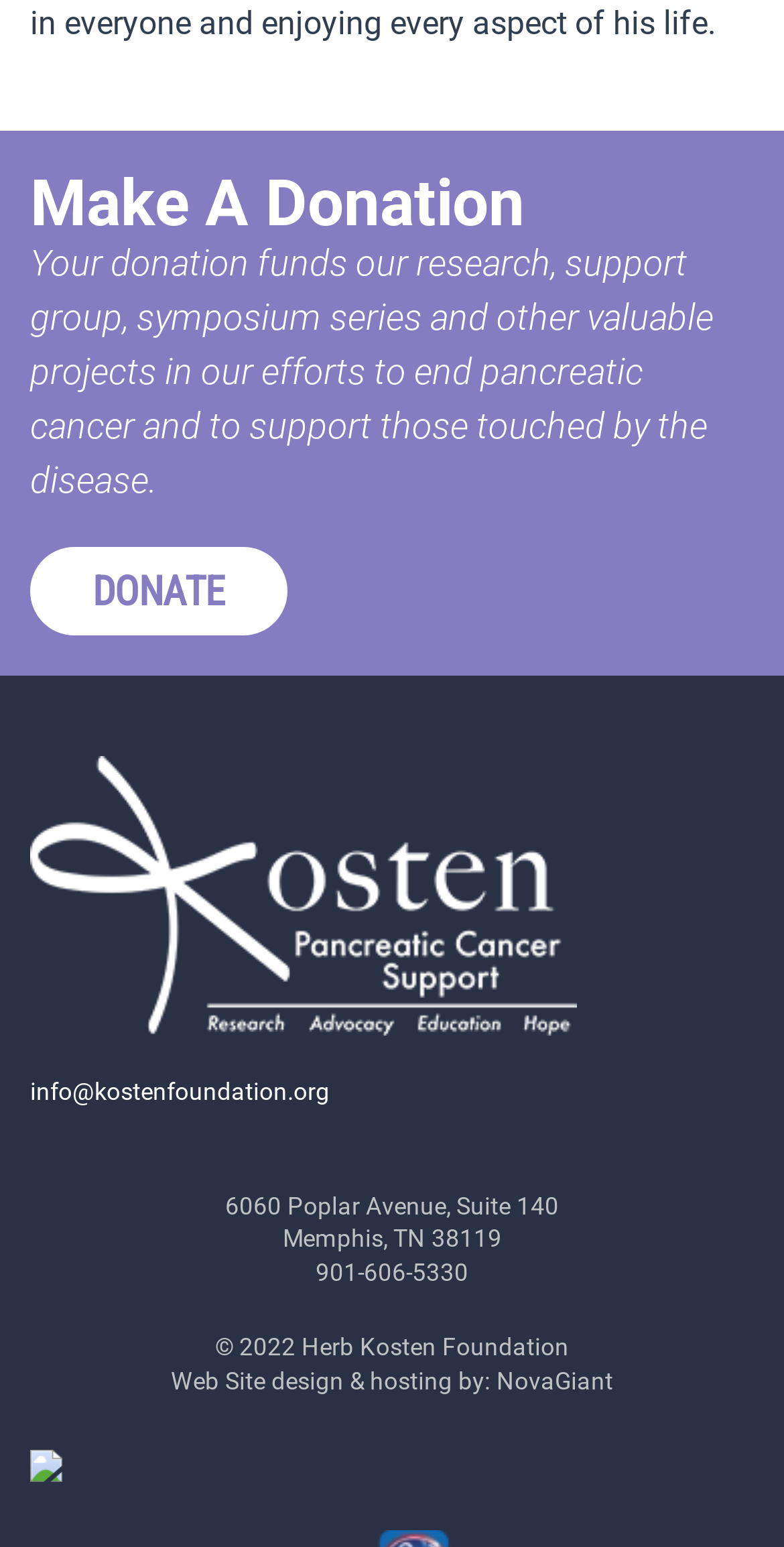Respond to the following question with a brief word or phrase:
What is the address of the foundation?

6060 Poplar Avenue, Suite 140